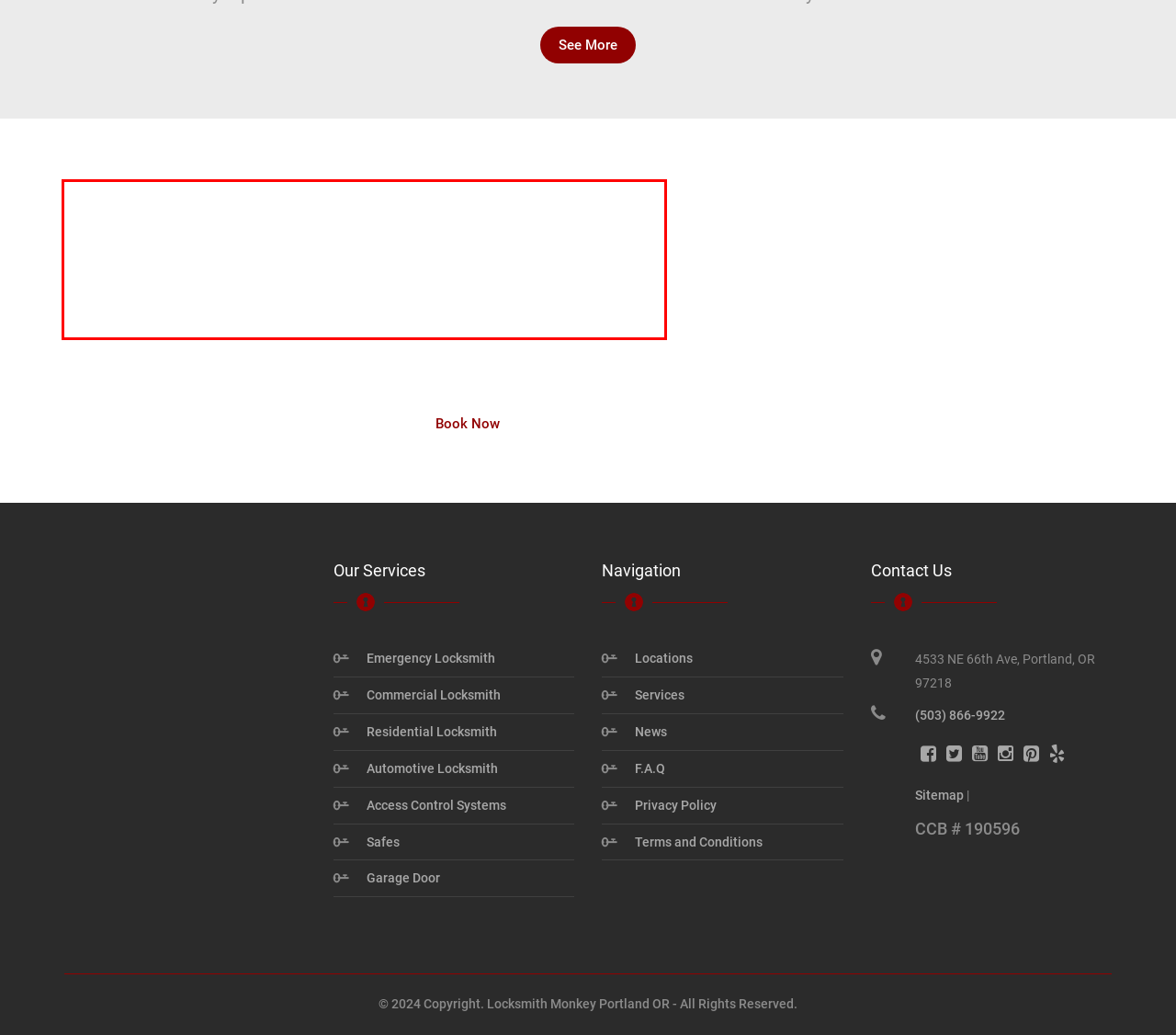Using OCR, extract the text content found within the red bounding box in the given webpage screenshot.

Need locksmith services in Portland? Locksmith Monkey is available 24/7 to assist with fast and reliable residential, commercial and automotive locksmith services.